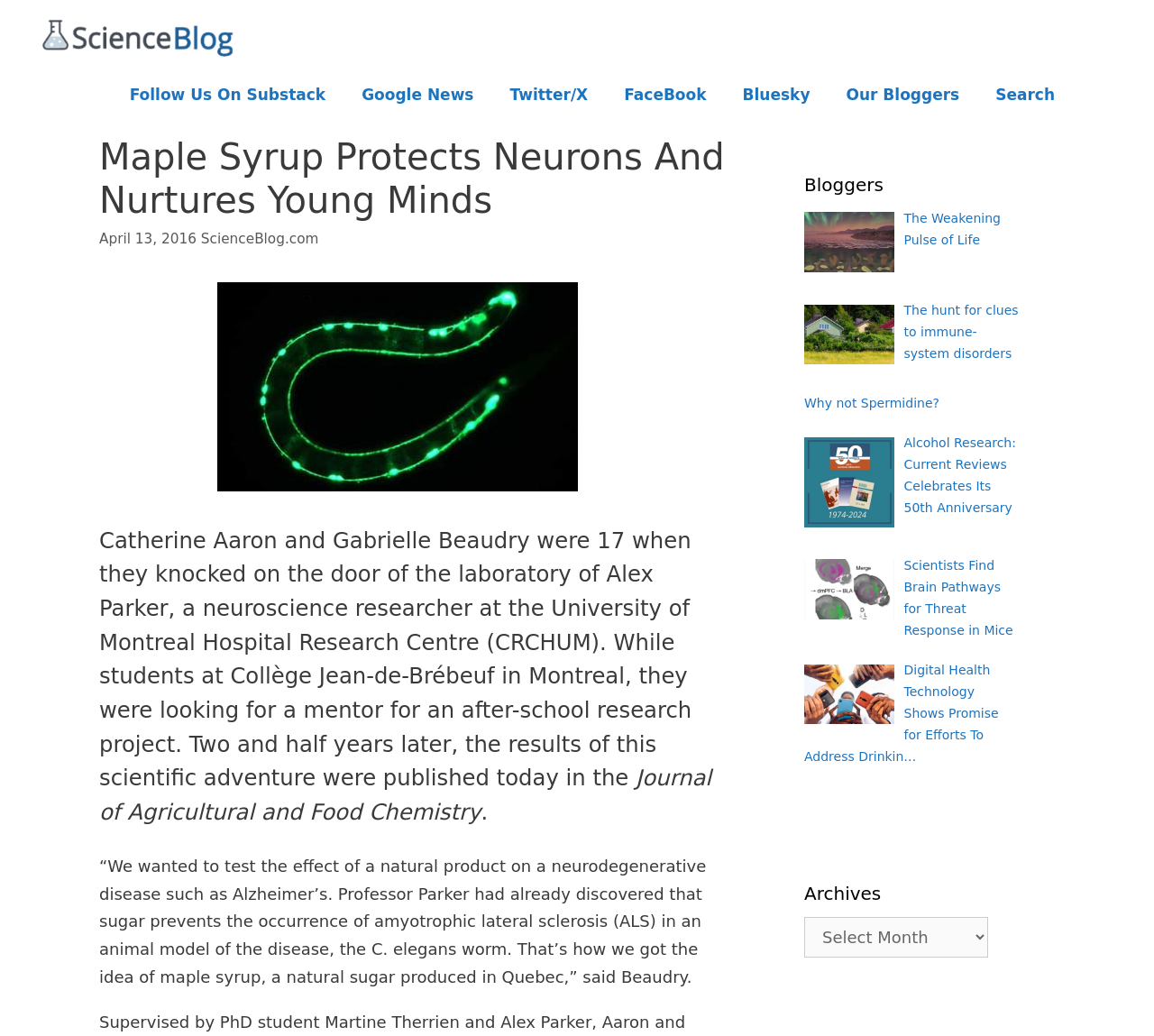Can you find the bounding box coordinates for the UI element given this description: "The Weakening Pulse of Life"? Provide the coordinates as four float numbers between 0 and 1: [left, top, right, bottom].

[0.783, 0.204, 0.867, 0.238]